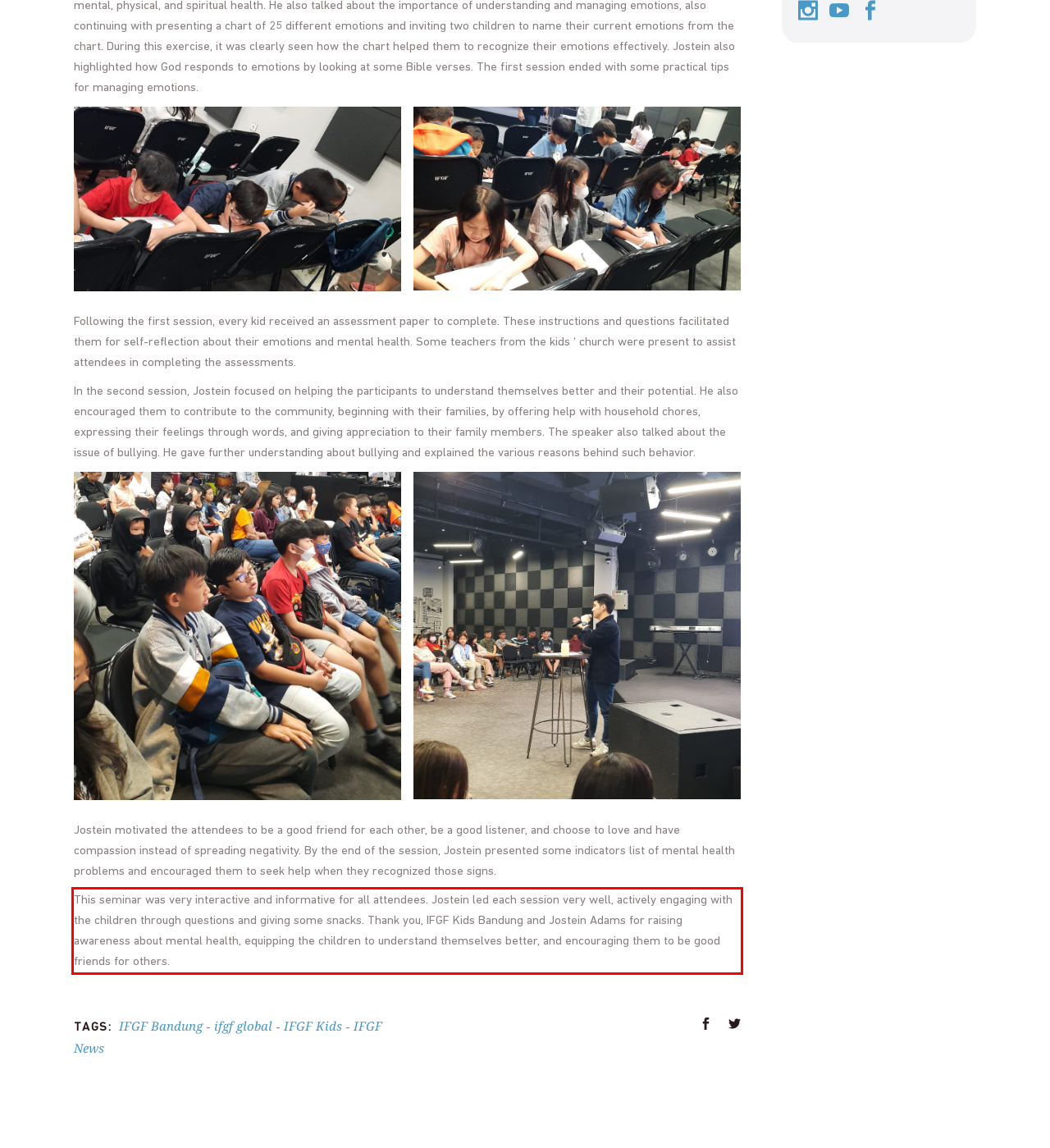Please perform OCR on the UI element surrounded by the red bounding box in the given webpage screenshot and extract its text content.

This seminar was very interactive and informative for all attendees. Jostein led each session very well, actively engaging with the children through questions and giving some snacks. Thank you, IFGF Kids Bandung and Jostein Adams for raising awareness about mental health, equipping the children to understand themselves better, and encouraging them to be good friends for others.